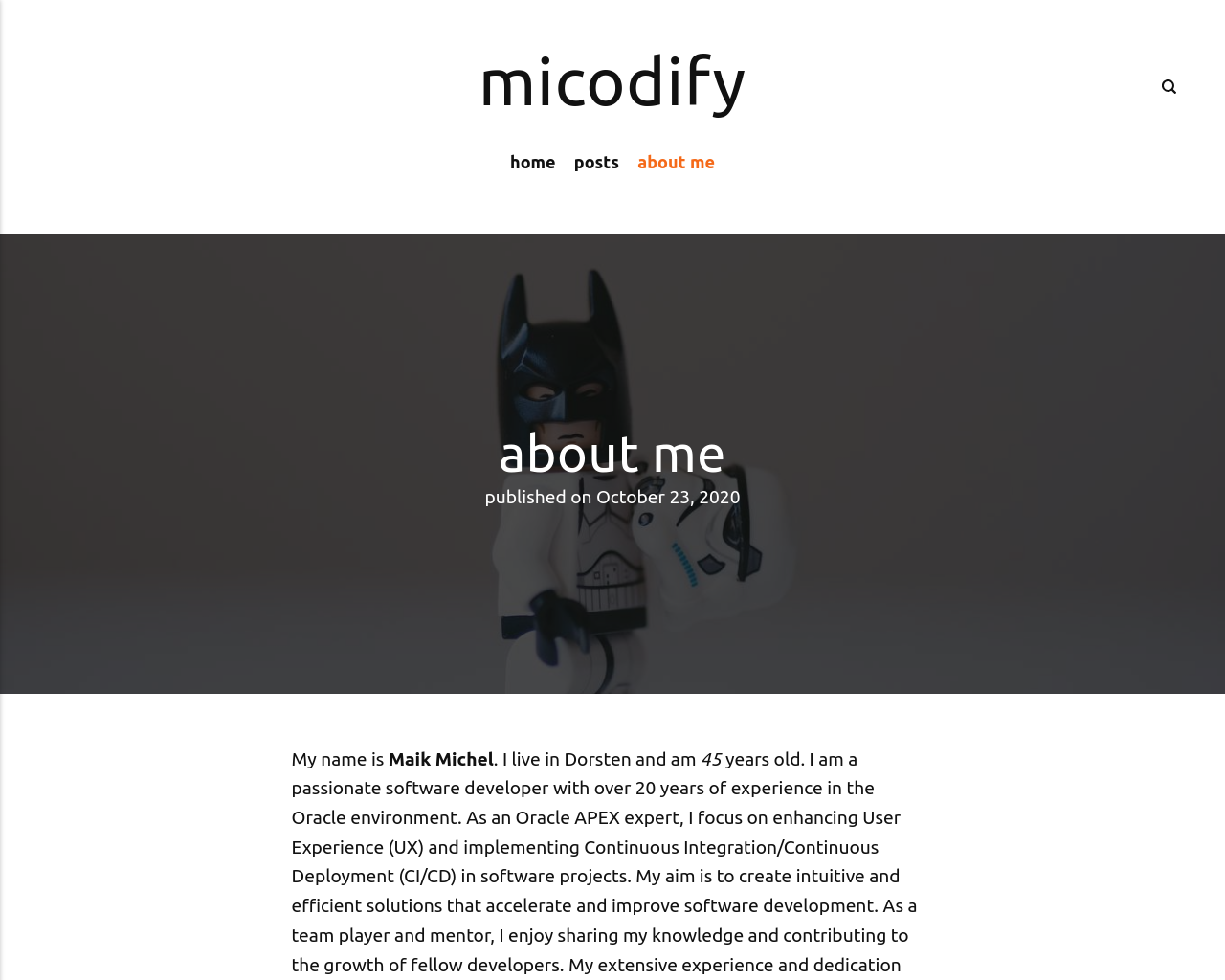How old is the person? Please answer the question using a single word or phrase based on the image.

45